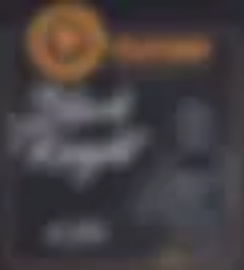Please study the image and answer the question comprehensively:
What is the ABV of Black Knight?

The ABV of Black Knight, a smooth milk stout brewed by Tilford Brewery, is 4.8%. This information is provided in the caption, indicating the brewery's dedication to quality and craftsmanship.